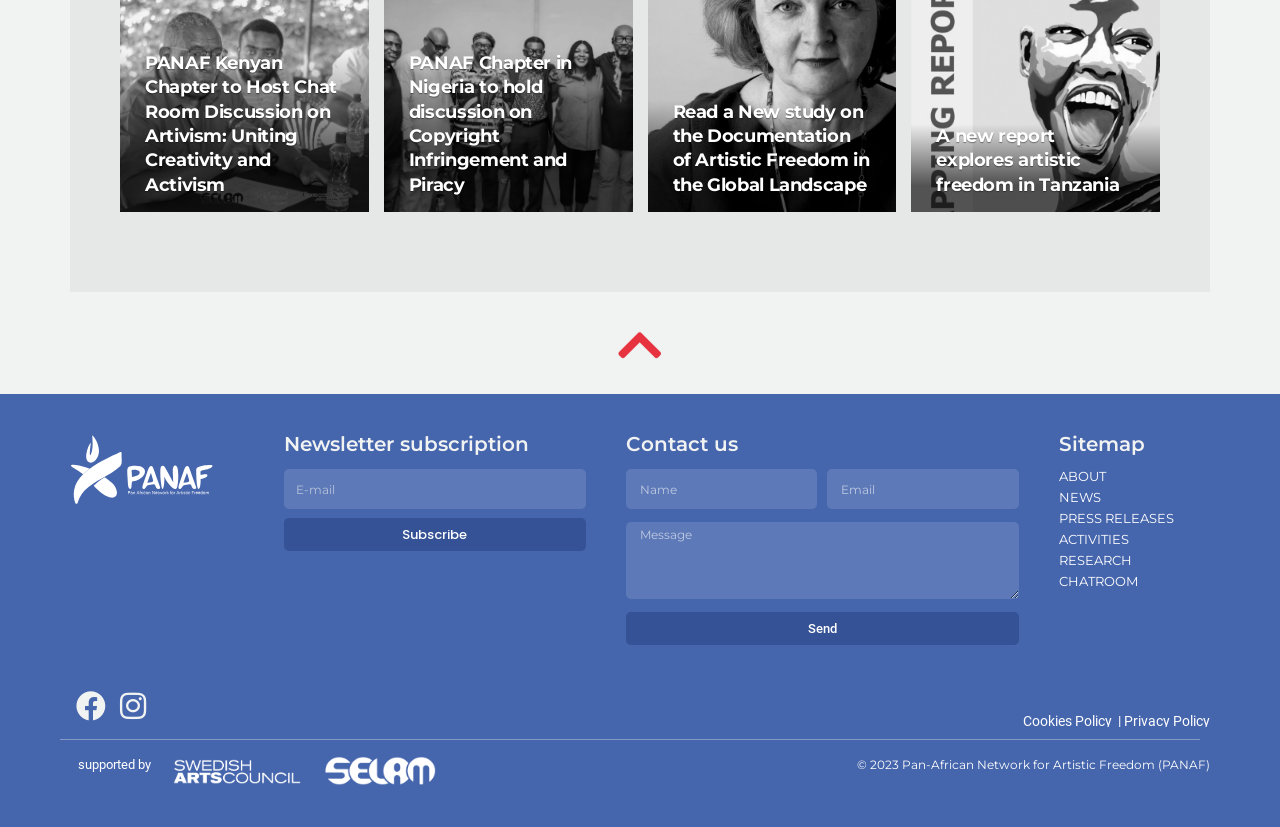Based on the element description: "name="form_fields[name]" placeholder="Name"", identify the bounding box coordinates for this UI element. The coordinates must be four float numbers between 0 and 1, listed as [left, top, right, bottom].

[0.489, 0.567, 0.639, 0.616]